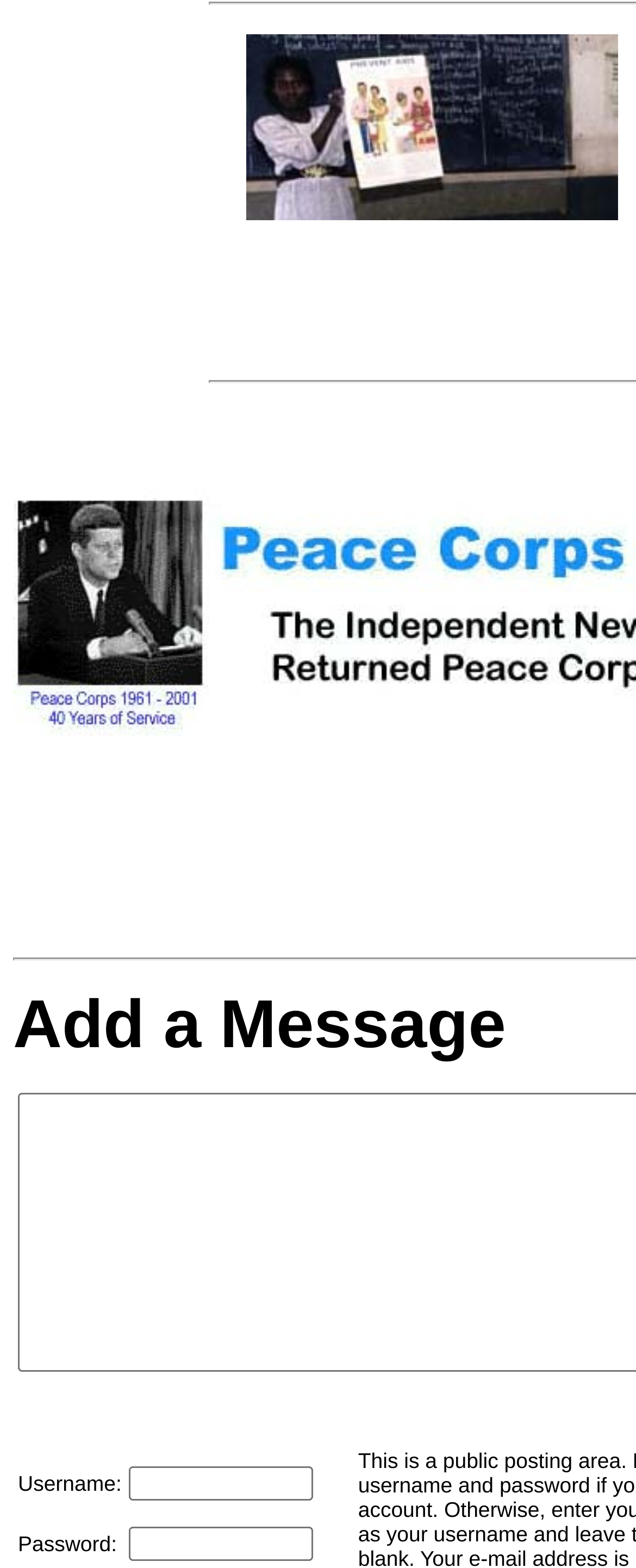What is the purpose of the image at the top?
Based on the visual, give a brief answer using one word or a short phrase.

To display the Peace Corps Library logo